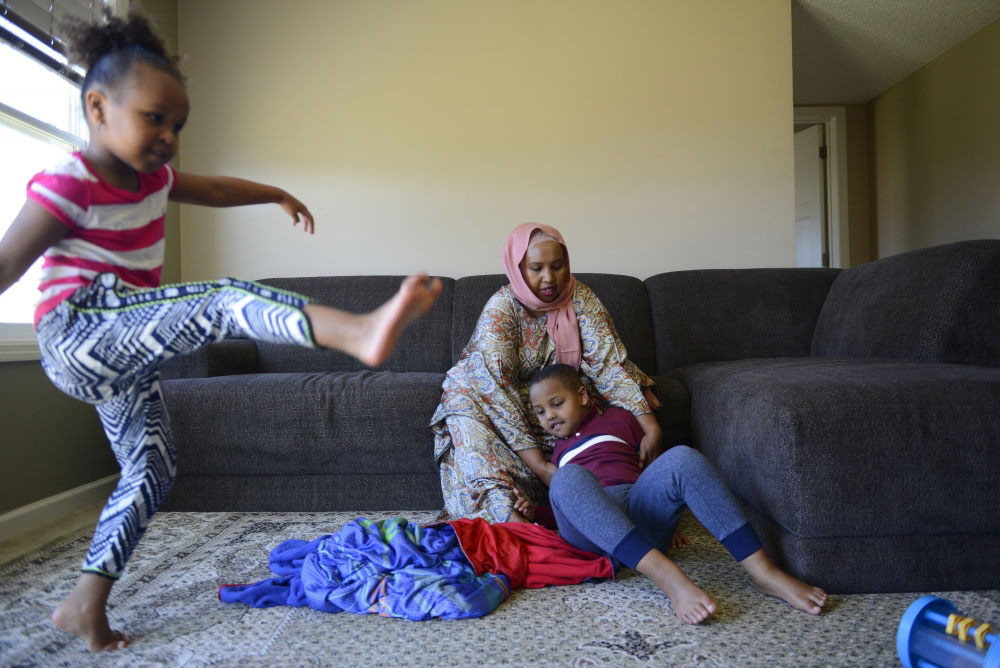Explain in detail what you see in the image.

In a warm, domestic setting, a mother engages with her children in their living room. The mother, dressed in a colorful patterned garment and a hijab, lovingly supports her son, who is seated on the floor, appearing relaxed and comfortable. Meanwhile, his younger sister, wearing a striped shirt and playful leggings, leaps energetically beside them, embodying the joy and spontaneity of childhood. The cozy couch and subtle decor create a nurturing environment, while a bright window lets in natural light, enhancing the scene. This moment captures a glimpse into their everyday life, emphasizing the playful dynamics of family interactions.